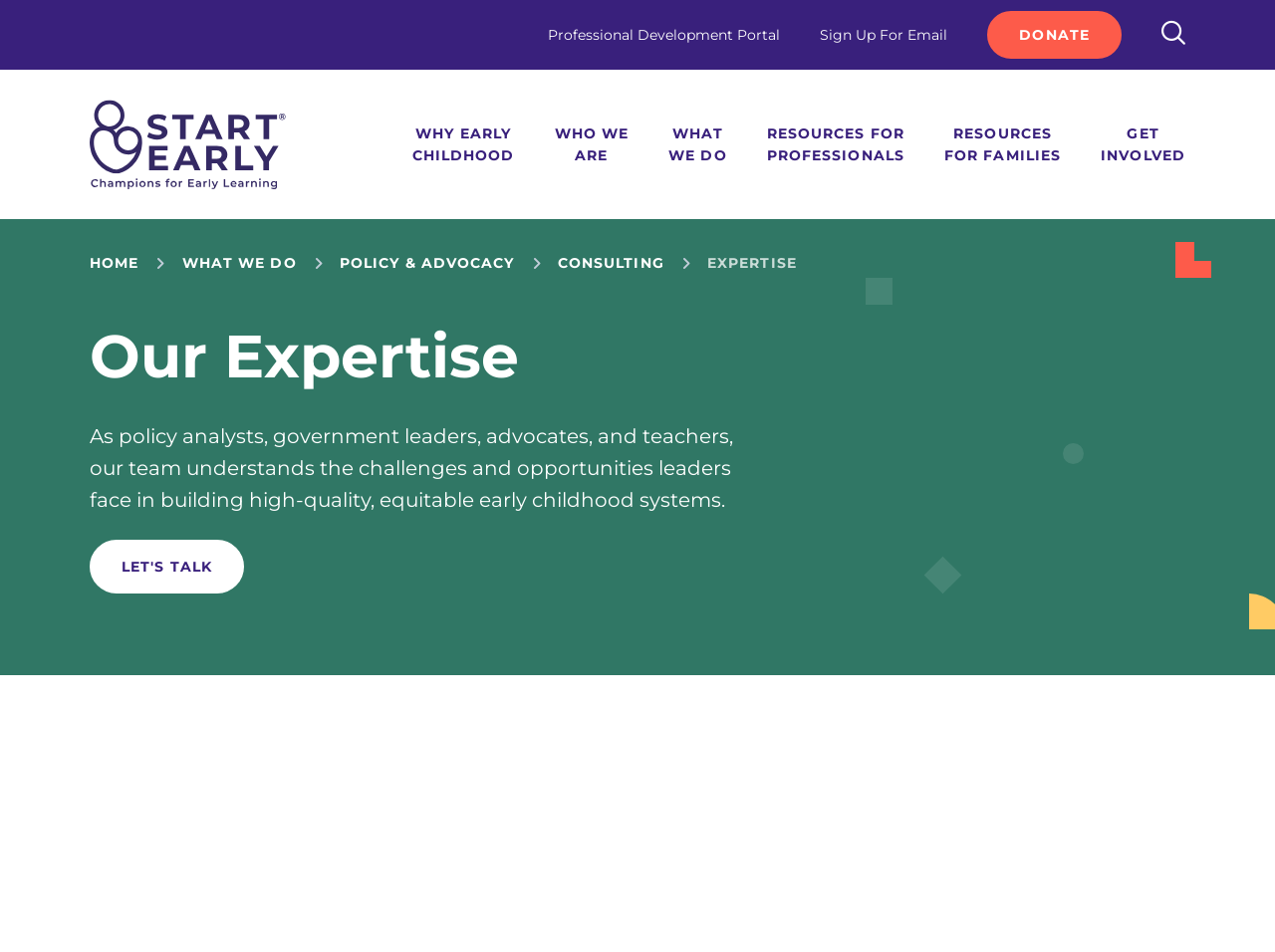Determine the coordinates of the bounding box for the clickable area needed to execute this instruction: "Get involved by clicking 'LET'S TALK'".

[0.07, 0.567, 0.191, 0.623]